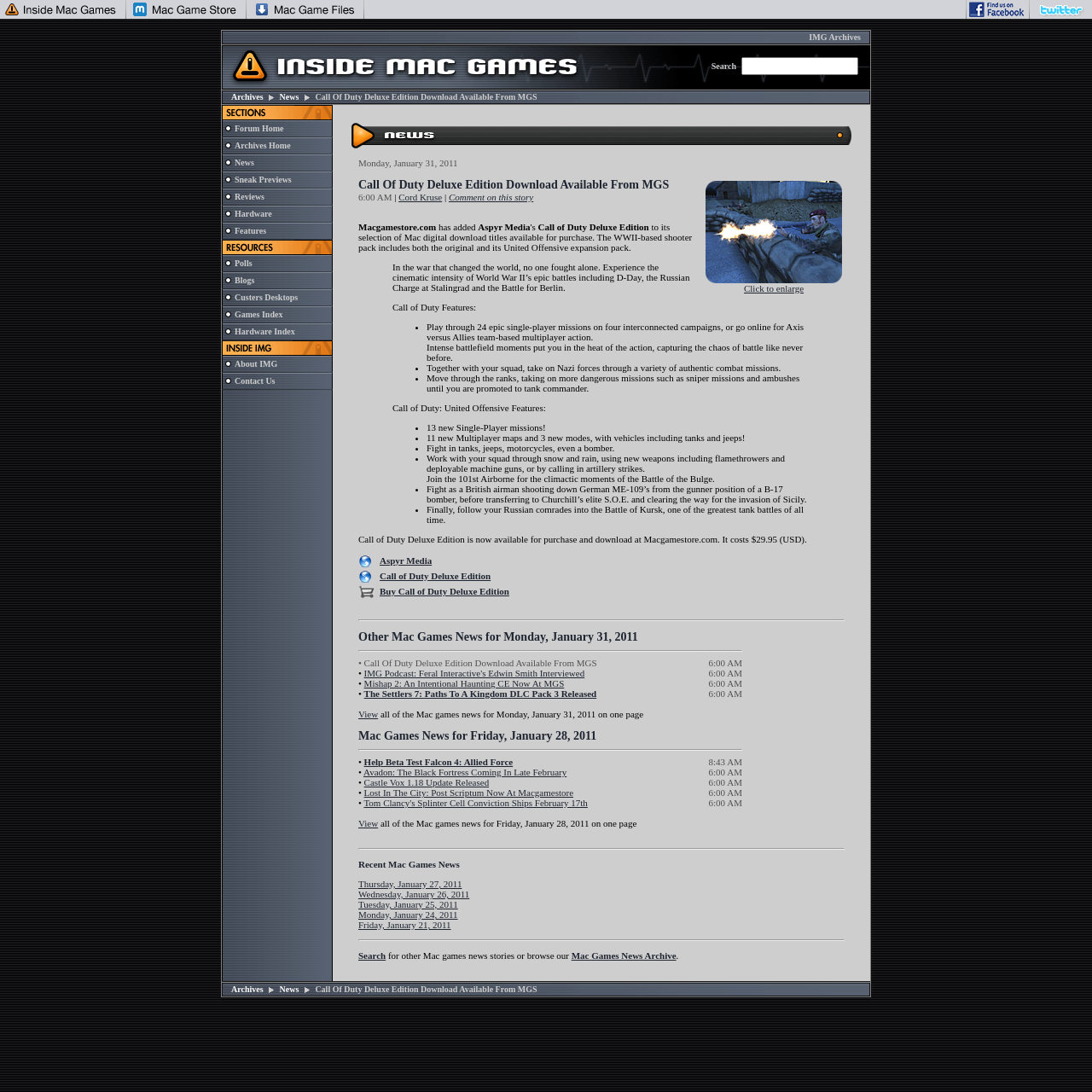Analyze the image and provide a detailed answer to the question: What type of content is available in the IMG Archives section?

The IMG Archives section is likely to contain images, as indicated by the presence of image elements and the text 'IMG Archives' in the LayoutTableCell element.